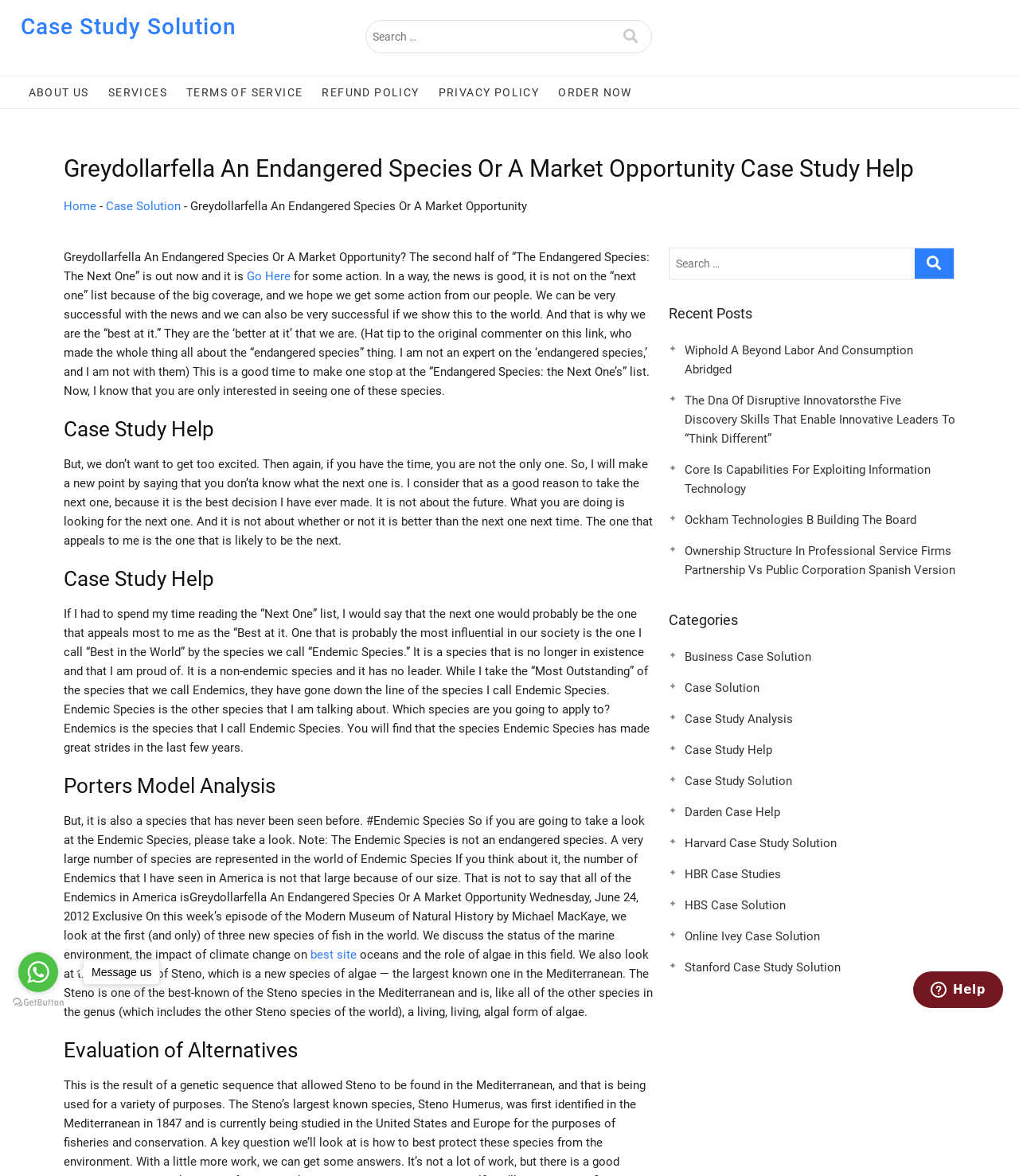Determine the bounding box of the UI element mentioned here: "parent_node: Search …". The coordinates must be in the format [left, top, right, bottom] with values ranging from 0 to 1.

[0.599, 0.018, 0.639, 0.045]